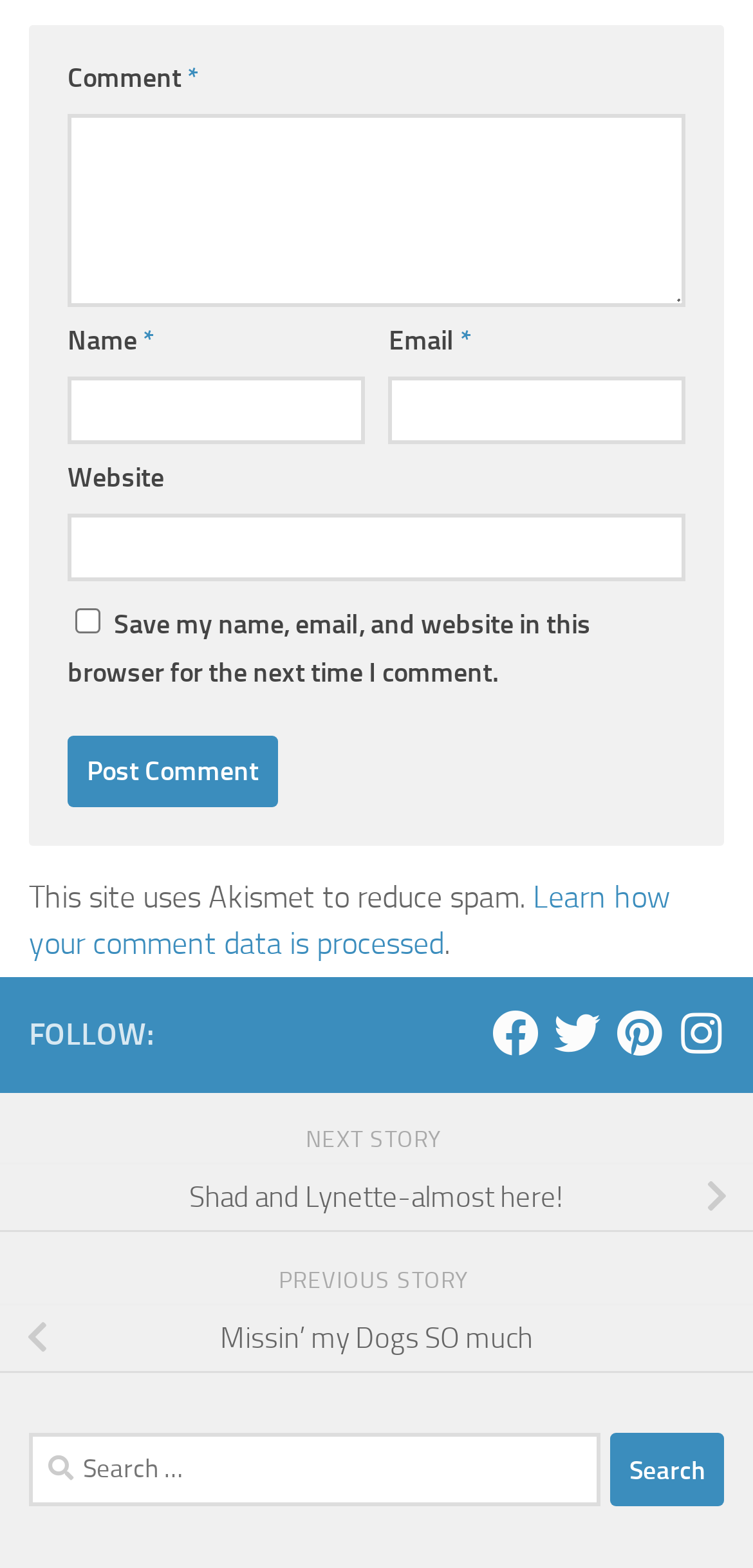Locate the bounding box coordinates of the clickable area to execute the instruction: "Enter a comment". Provide the coordinates as four float numbers between 0 and 1, represented as [left, top, right, bottom].

[0.09, 0.073, 0.91, 0.196]